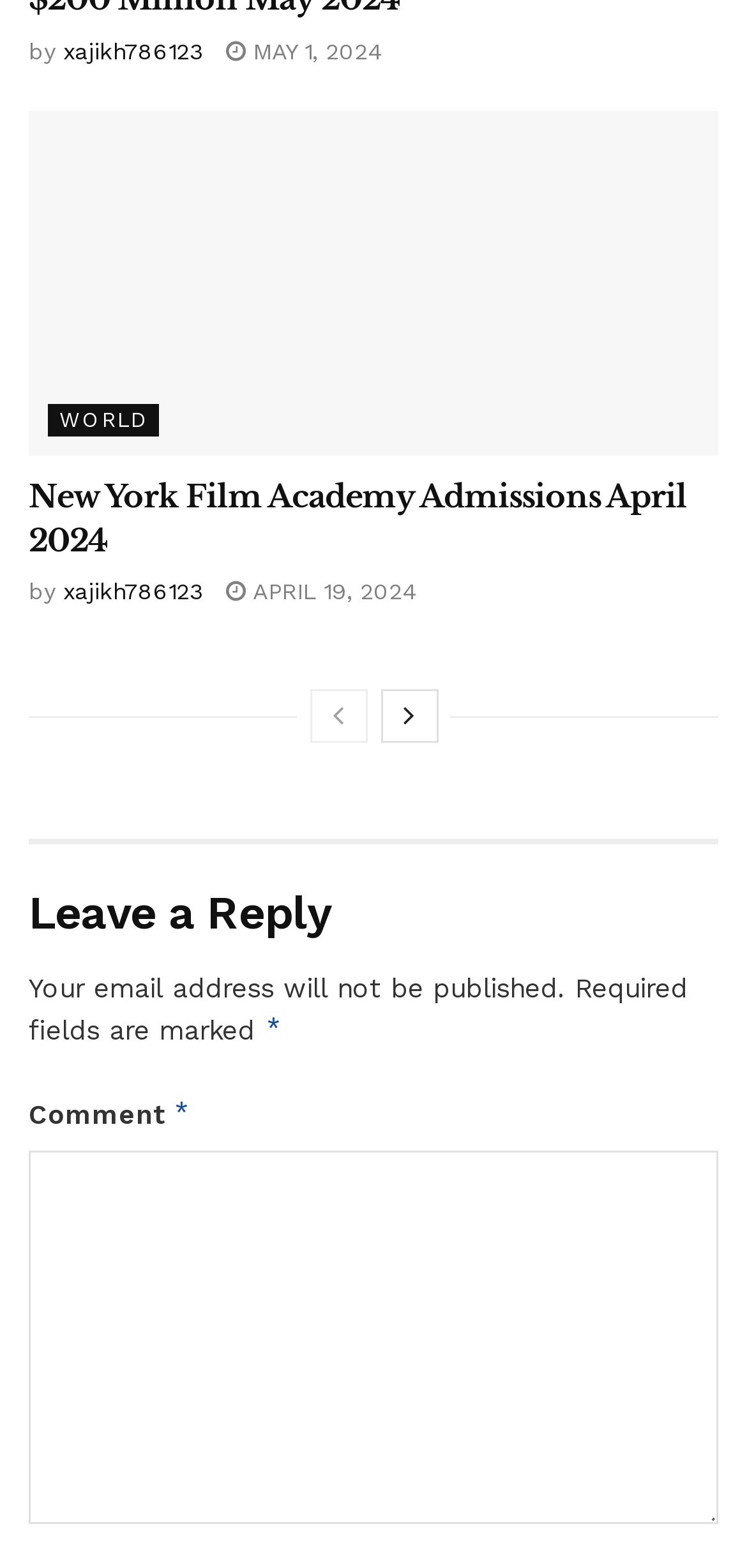What is the name of the film academy?
Could you give a comprehensive explanation in response to this question?

I found the answer by looking at the link with the text 'NEW YORK FILM ACADEMY' which is located inside the article element.